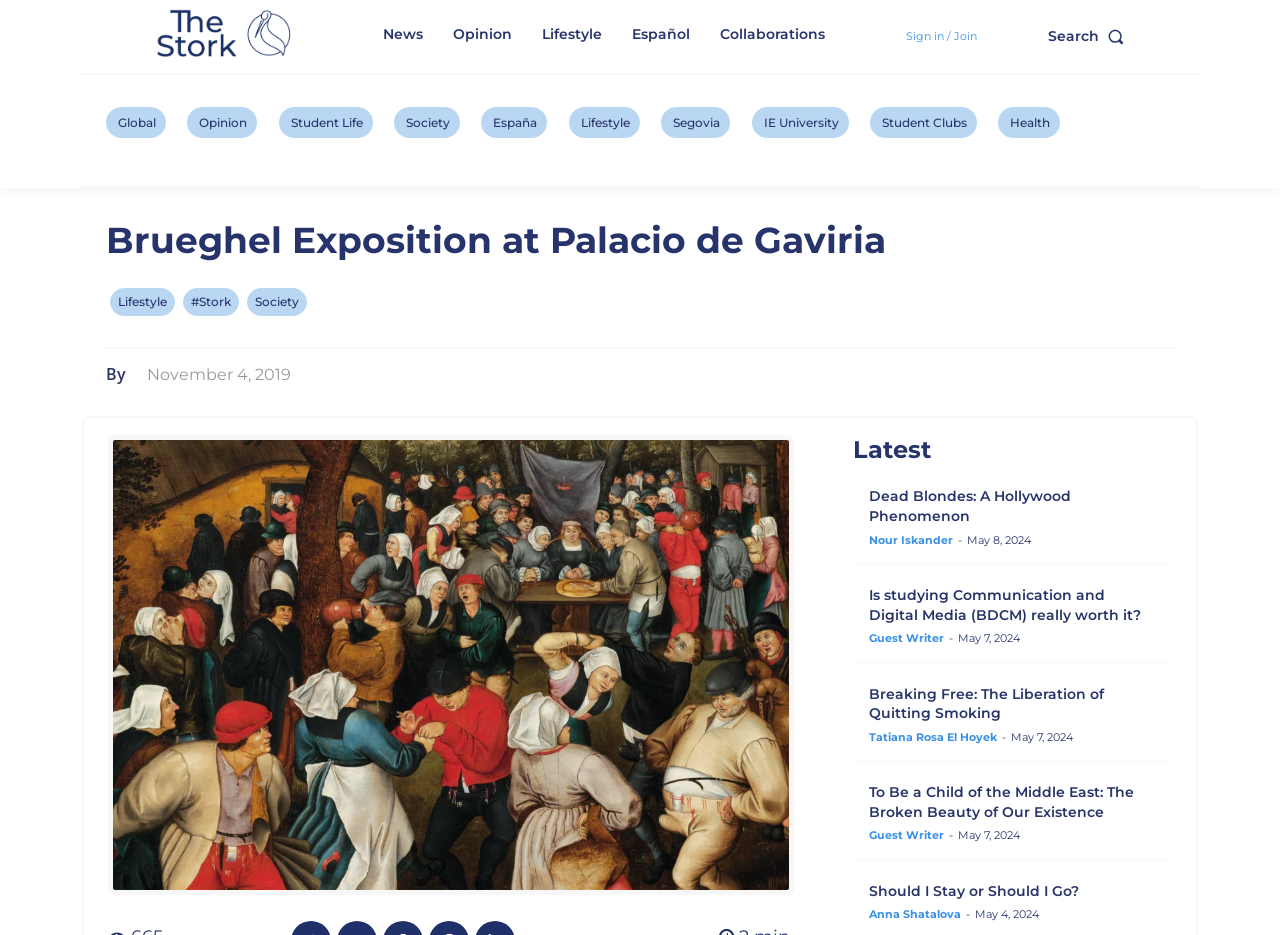Can you find the bounding box coordinates for the UI element given this description: "Lifestyle"? Provide the coordinates as four float numbers between 0 and 1: [left, top, right, bottom].

[0.416, 0.014, 0.478, 0.059]